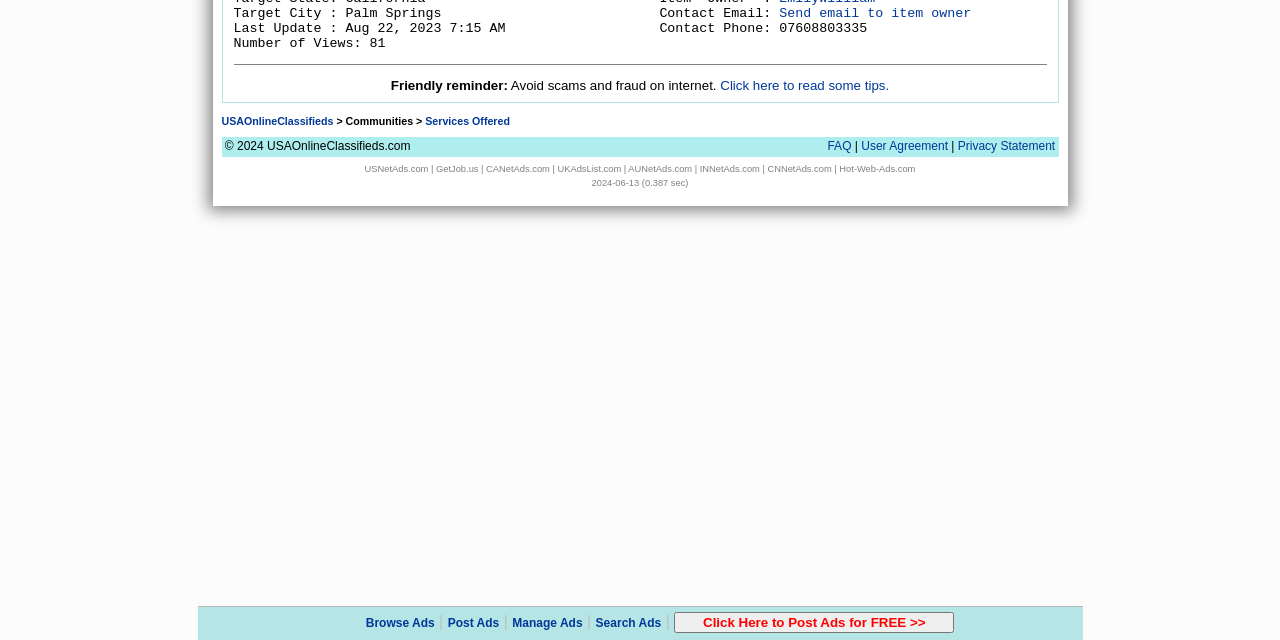Find the bounding box coordinates for the UI element whose description is: "Search Ads". The coordinates should be four float numbers between 0 and 1, in the format [left, top, right, bottom].

[0.465, 0.962, 0.517, 0.984]